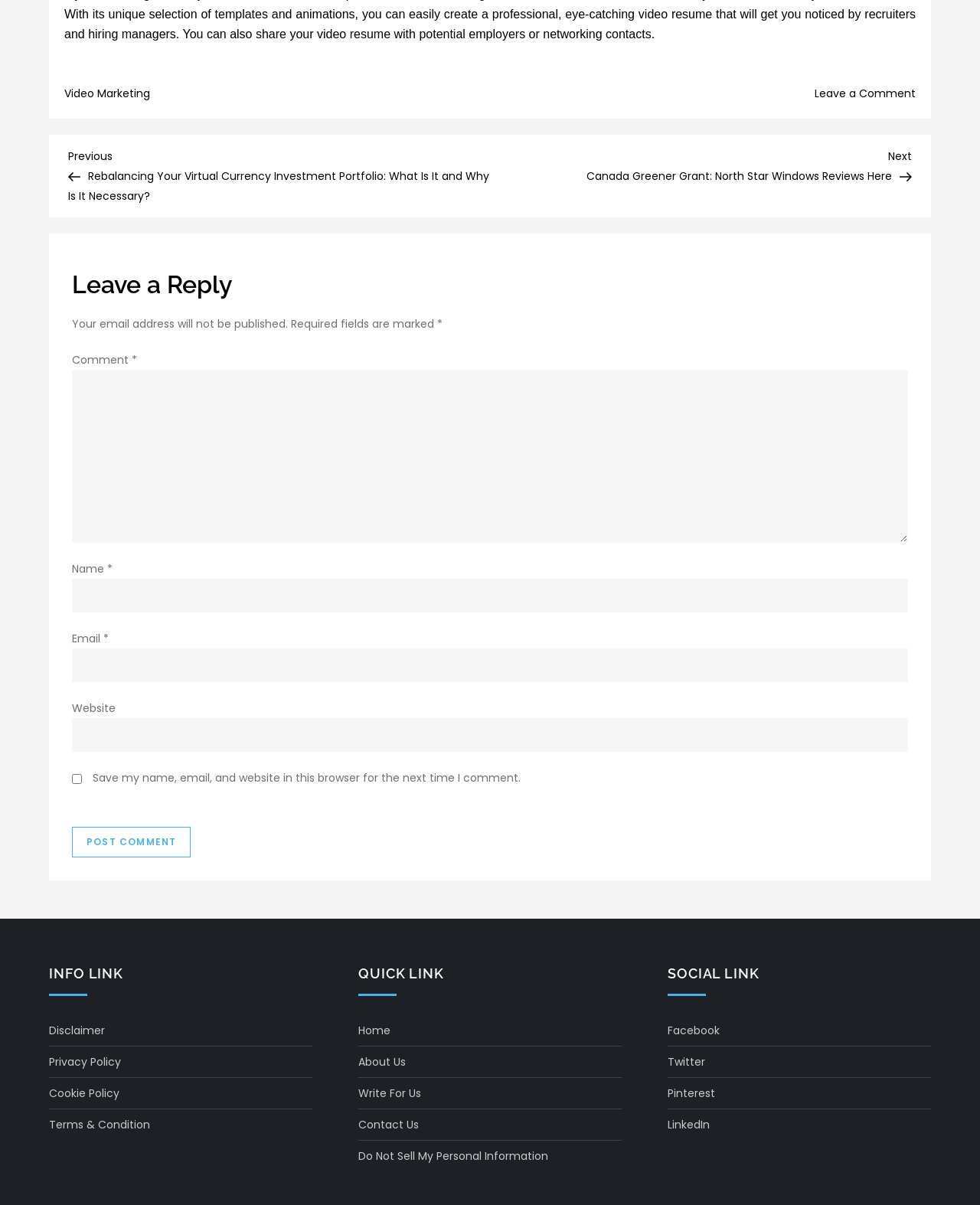Determine the bounding box coordinates for the UI element with the following description: "parent_node: Comment * name="comment"". The coordinates should be four float numbers between 0 and 1, represented as [left, top, right, bottom].

[0.073, 0.307, 0.927, 0.451]